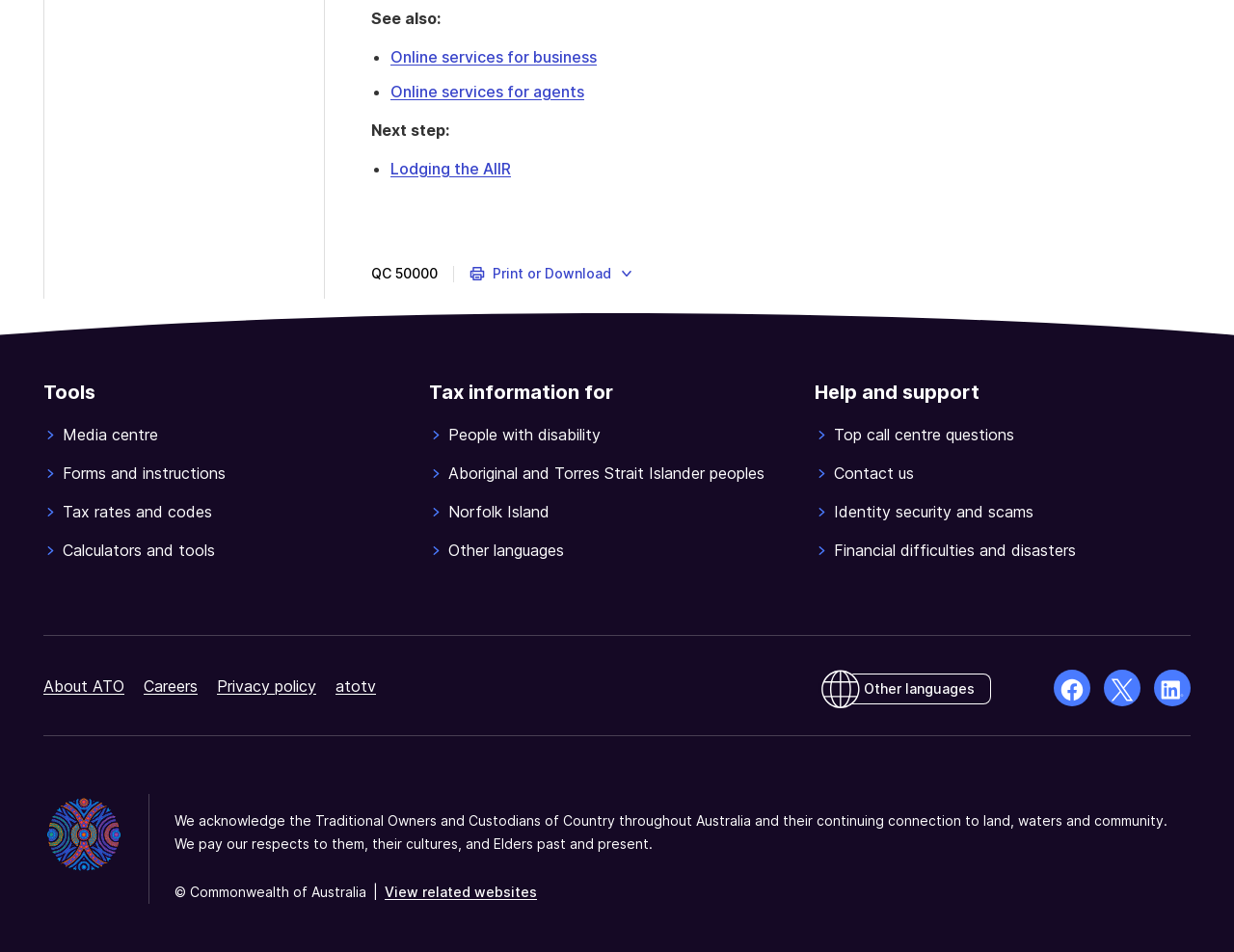What is the acknowledgement statement at the bottom of the webpage?
From the details in the image, answer the question comprehensively.

The acknowledgement statement at the bottom of the webpage recognizes the Traditional Owners and Custodians of Country throughout Australia, paying respects to their cultures and Elders past and present.